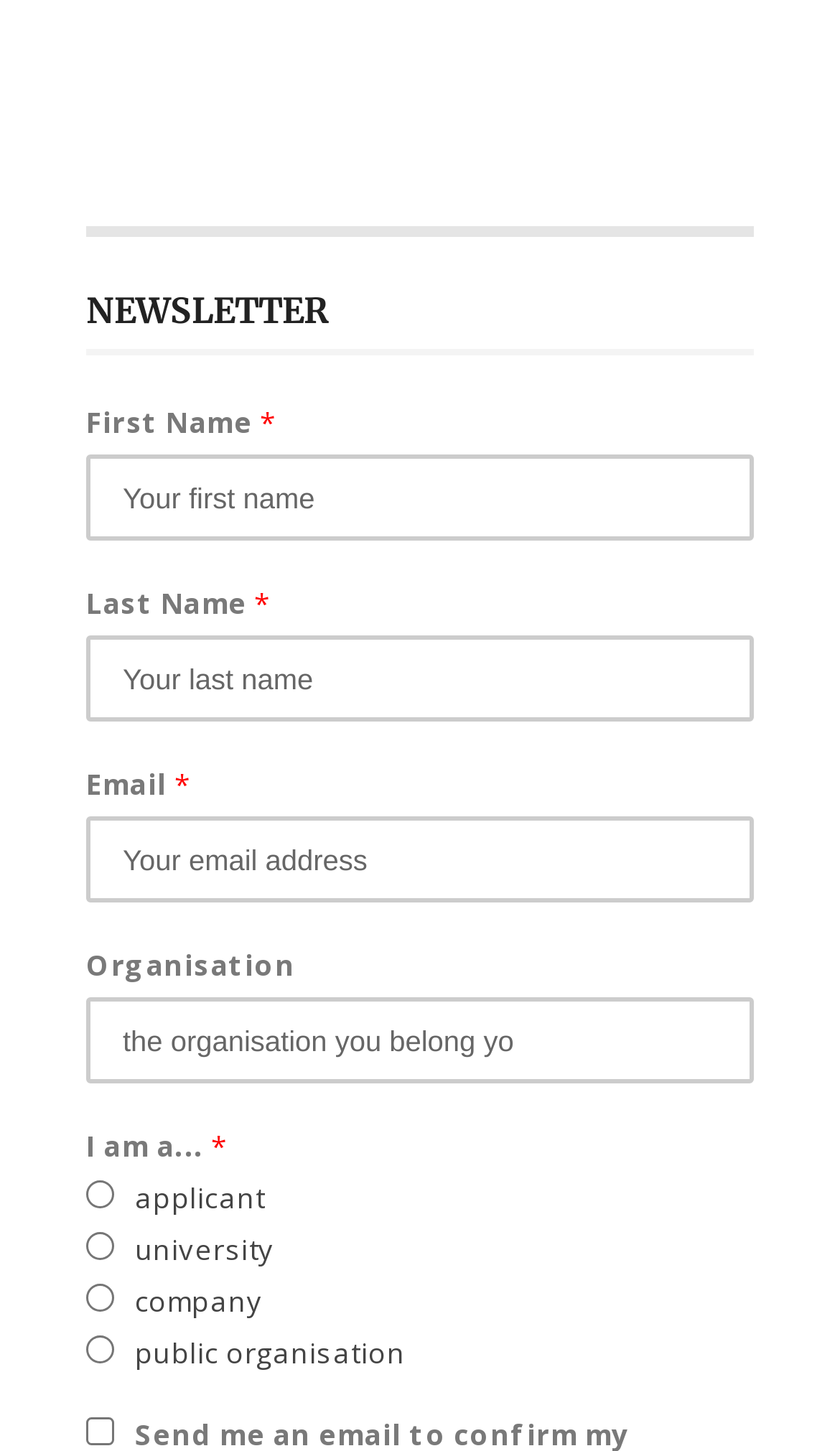Give a succinct answer to this question in a single word or phrase: 
What is the purpose of the checkbox?

To confirm subscription and consent to data treatment